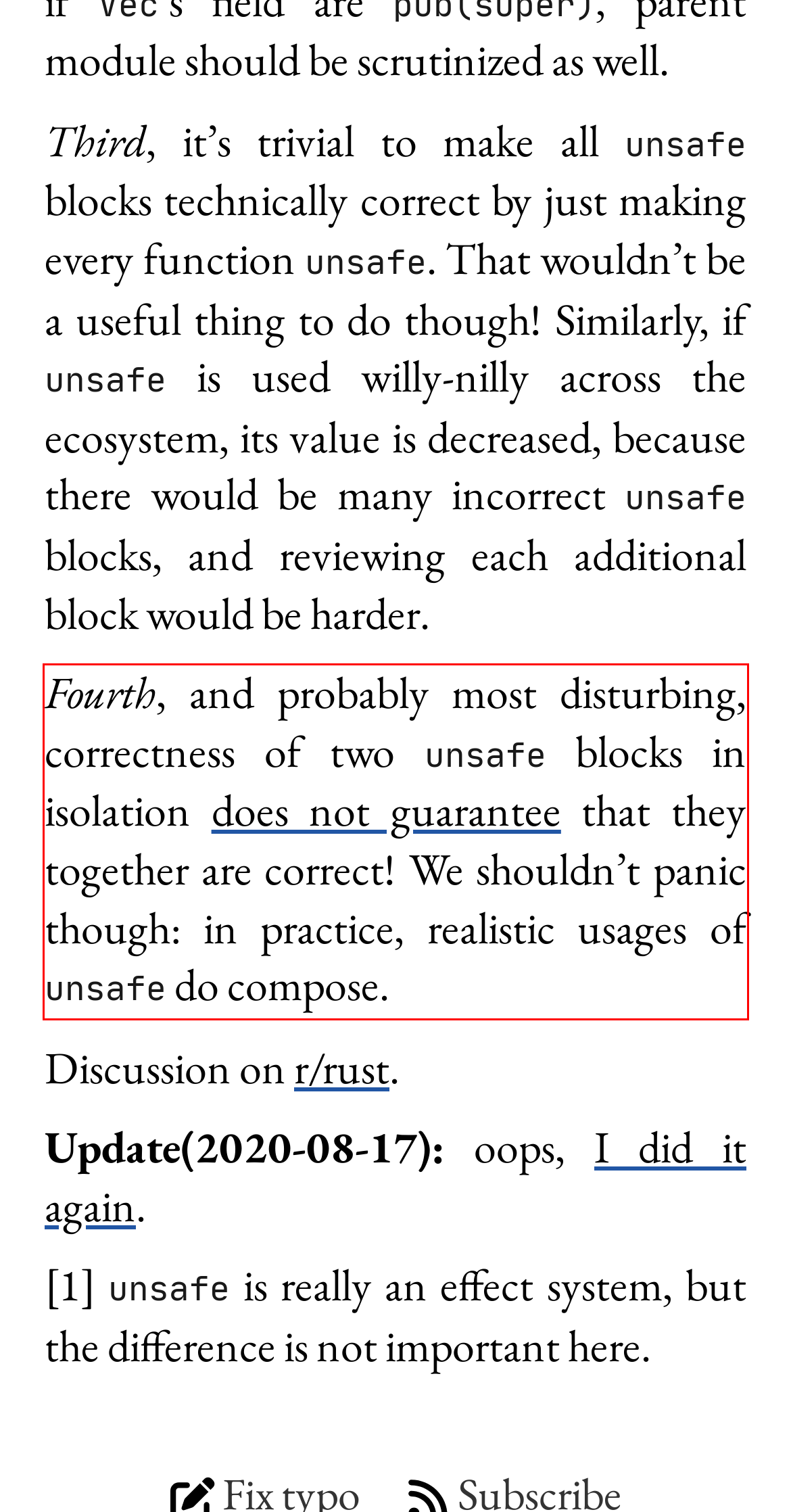Given the screenshot of a webpage, identify the red rectangle bounding box and recognize the text content inside it, generating the extracted text.

Fourth, and probably most disturbing, correctness of two unsafe blocks in isolation does not guarantee that they together are correct! We shouldn’t panic though: in practice, realistic usages of unsafe do compose.